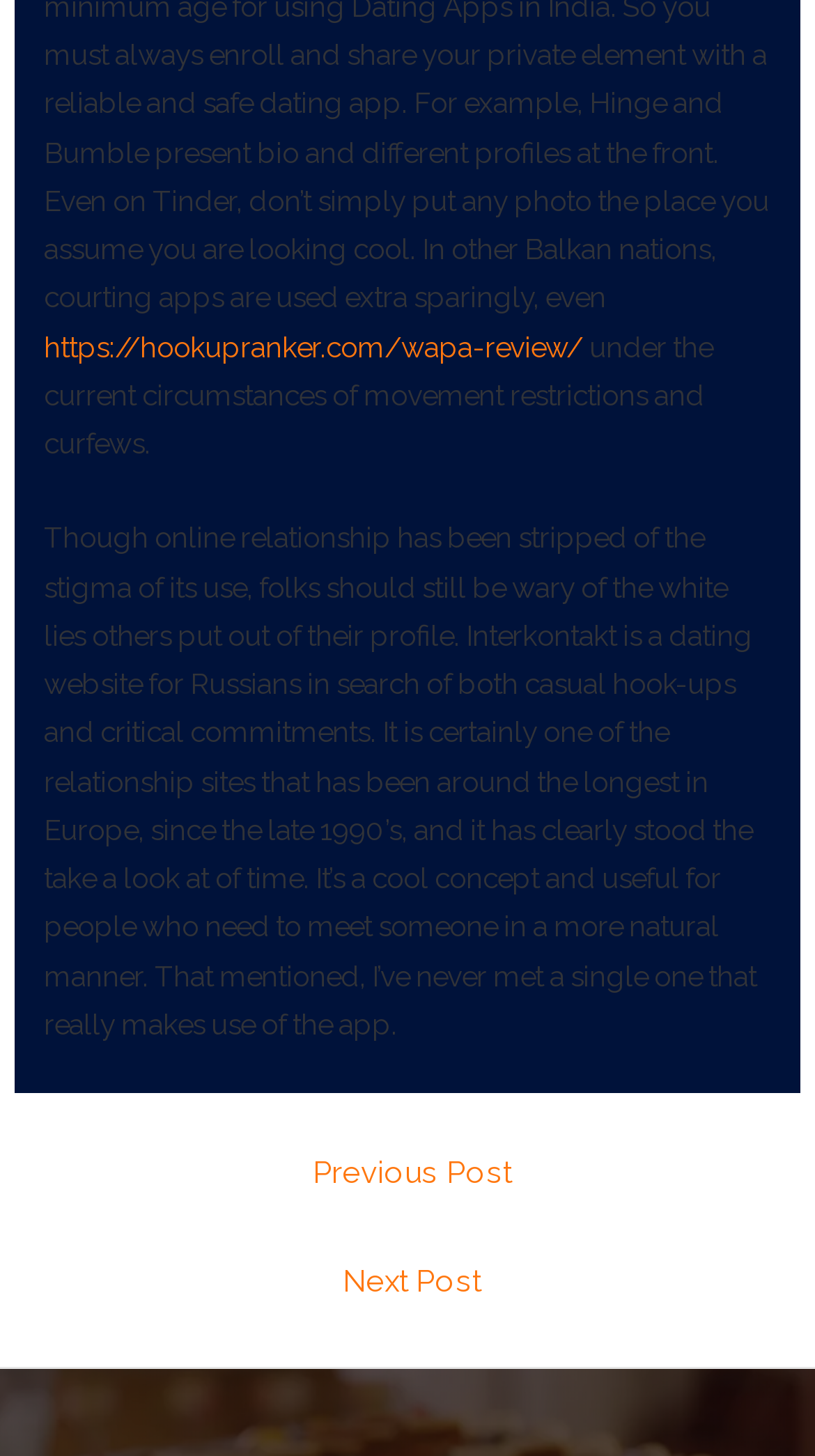Provide a brief response to the question below using a single word or phrase: 
What is the name of the dating website mentioned?

Interkontakt